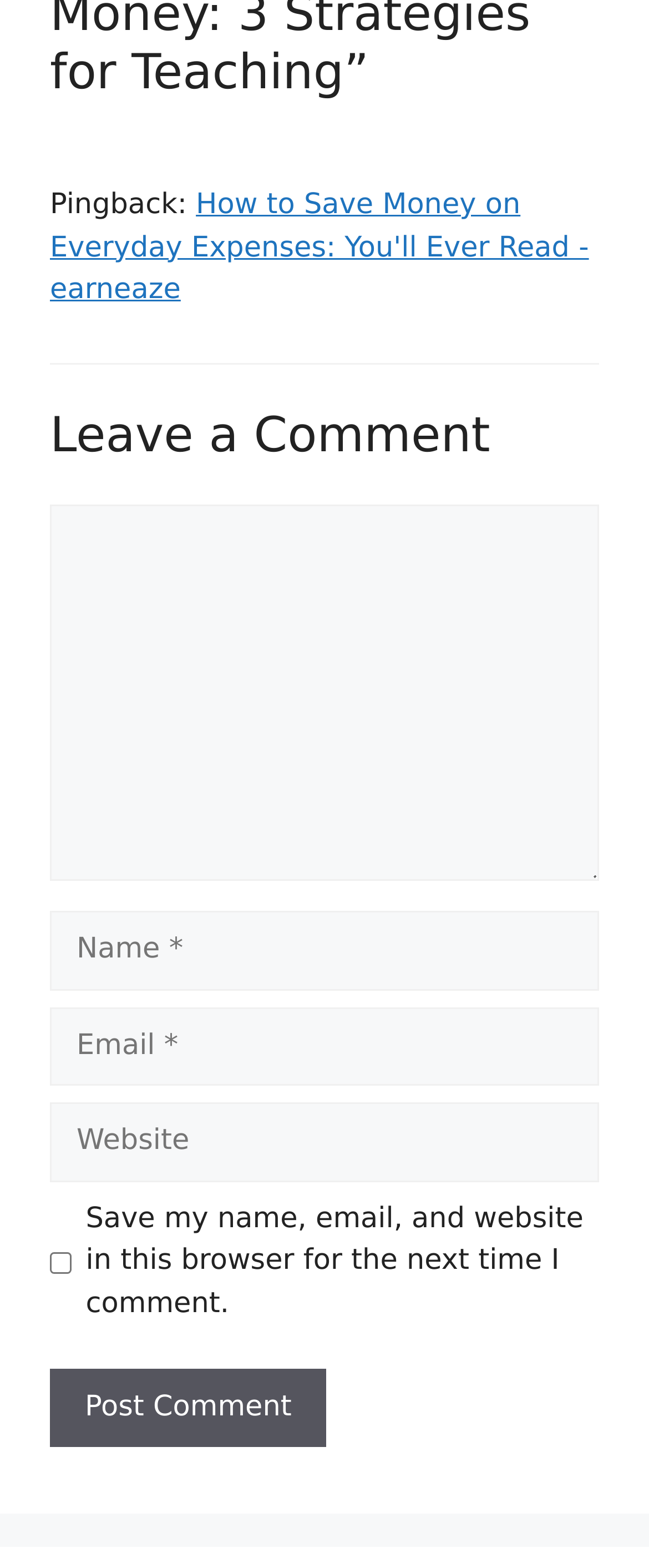What is required to leave a comment?
From the screenshot, supply a one-word or short-phrase answer.

Name, Email, Comment